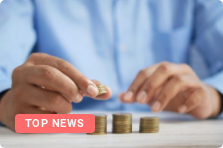What is the person doing?
Can you provide a detailed and comprehensive answer to the question?

The image shows a person's hands engaged in a careful examination of their finances, and the coins in their hands suggest that they are counting their money, which is a common activity related to financial management or investment.